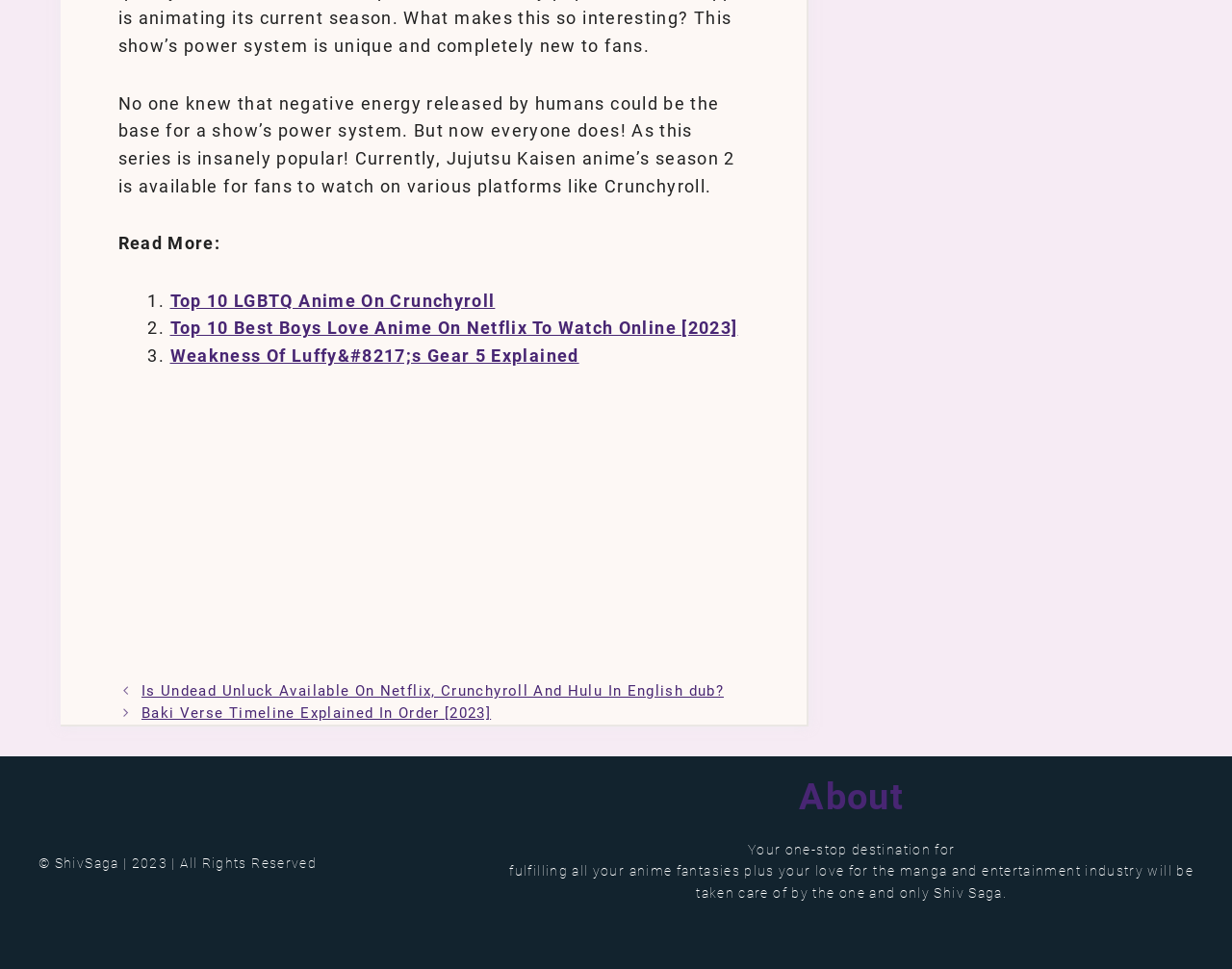What is the topic of the first link?
Look at the image and provide a short answer using one word or a phrase.

LGBTQ Anime